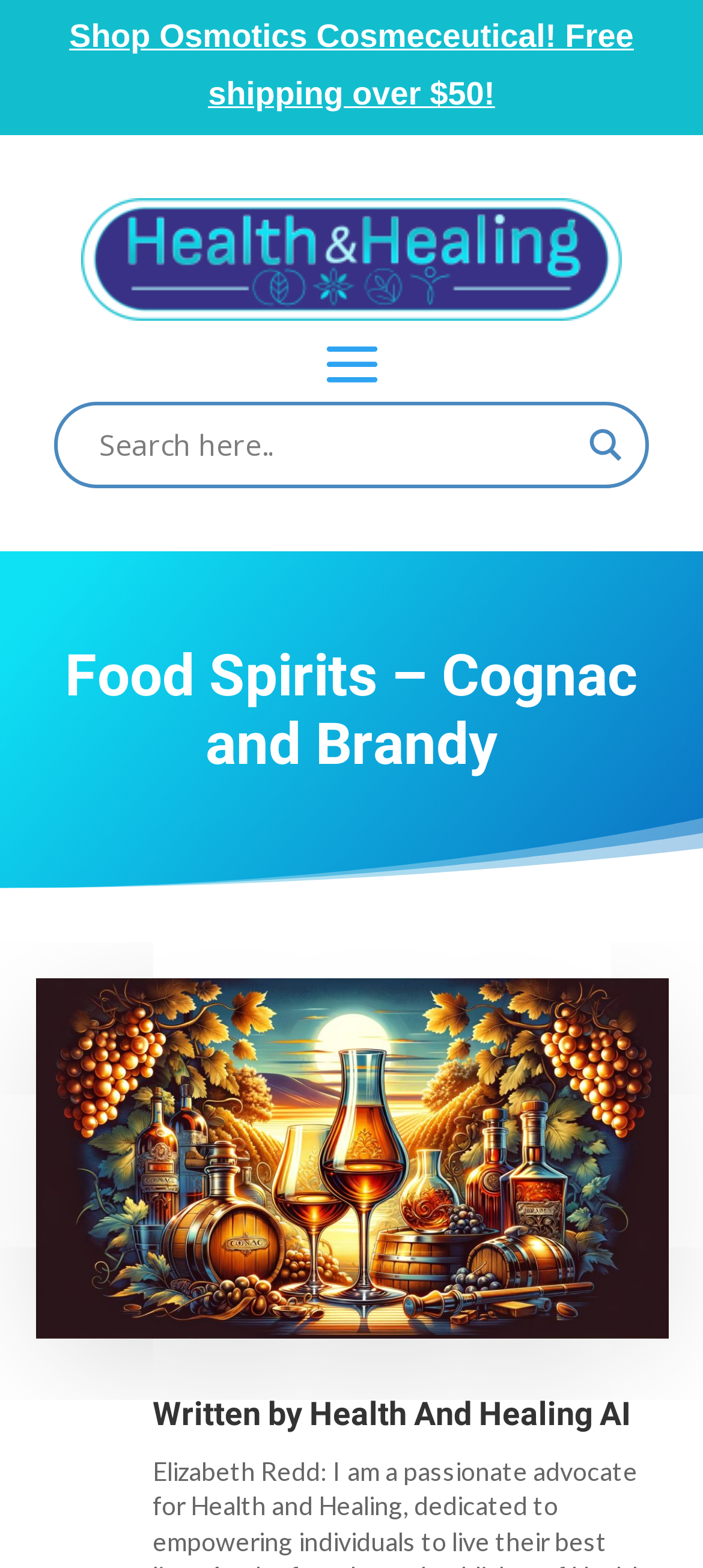Who is the author of the article?
Based on the screenshot, give a detailed explanation to answer the question.

The author of the article is indicated by the link 'Health And Healing AI' located at the bottom of the webpage, below the main article. This suggests that the article was written by Health And Healing AI, which is likely an AI-powered content generator.